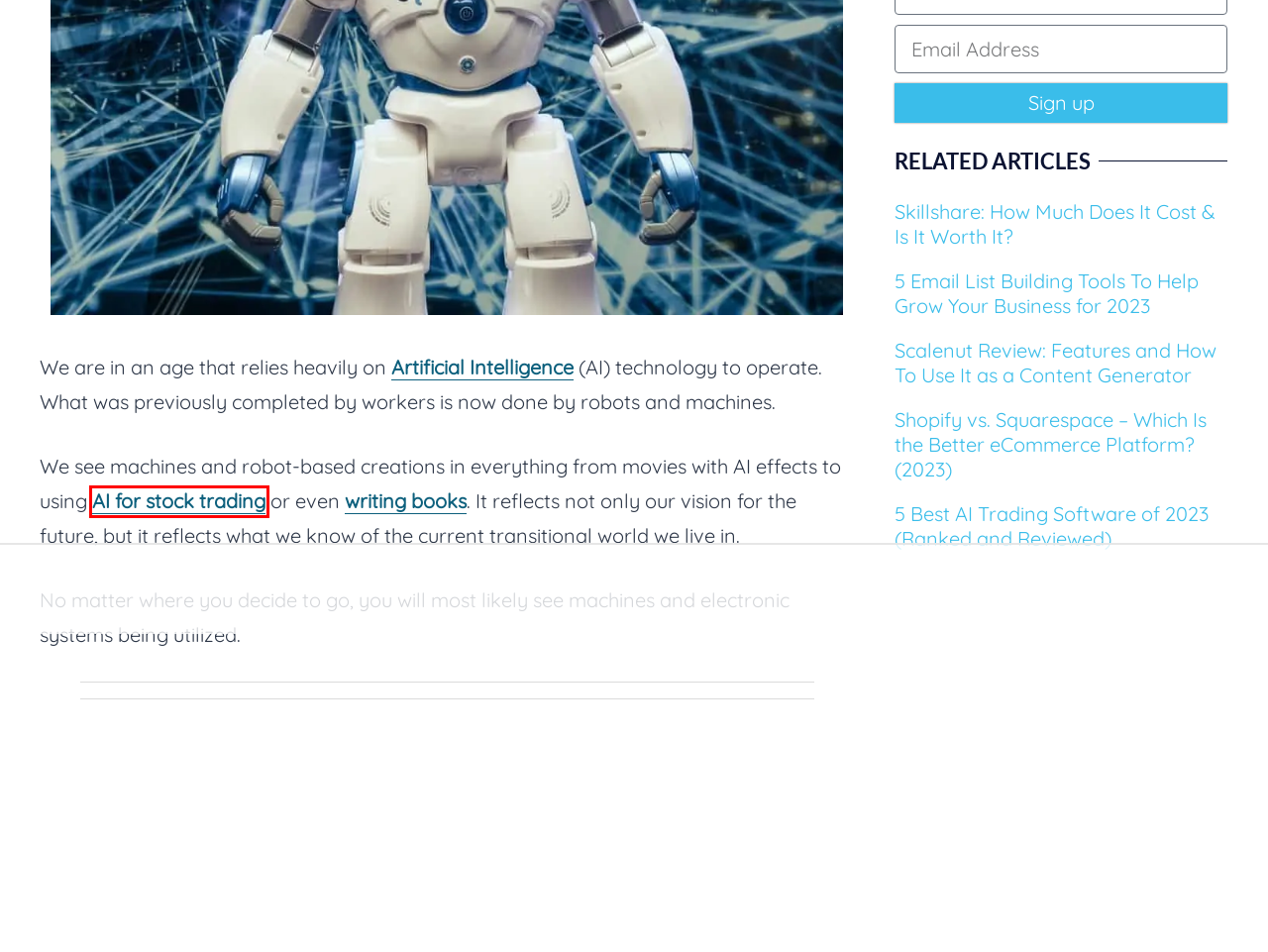View the screenshot of the webpage containing a red bounding box around a UI element. Select the most fitting webpage description for the new page shown after the element in the red bounding box is clicked. Here are the candidates:
A. Skillshare: How Much Does It Cost & Is It Worth It?
B. 5 Email List Building Tools To Help Grow Your Business for 2023
C. Artificial Intelligence Will Have Huge Impact On Small Businesses | Alliance Virtual Offices
D. 11 Best AI Novel Writing Software of 2023 (Ranked & Reviewed)
E. Scalenut Review: Features and How To Use It as a Content Generator
F. 5 Best AI Trading Software of 2023 (Ranked and Reviewed)
G. Travel
H. Shopify vs. Squarespace – Which Is the Better eCommerce Platform? (2023)

F